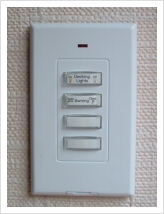How many buttons does the X10 Stickaswitch have?
Based on the visual information, provide a detailed and comprehensive answer.

The X10 Stickaswitch features four buttons, each labeled for specific light functions, including 'Cleaning Lights' and 'Burning', which allows users to control lighting effortlessly.